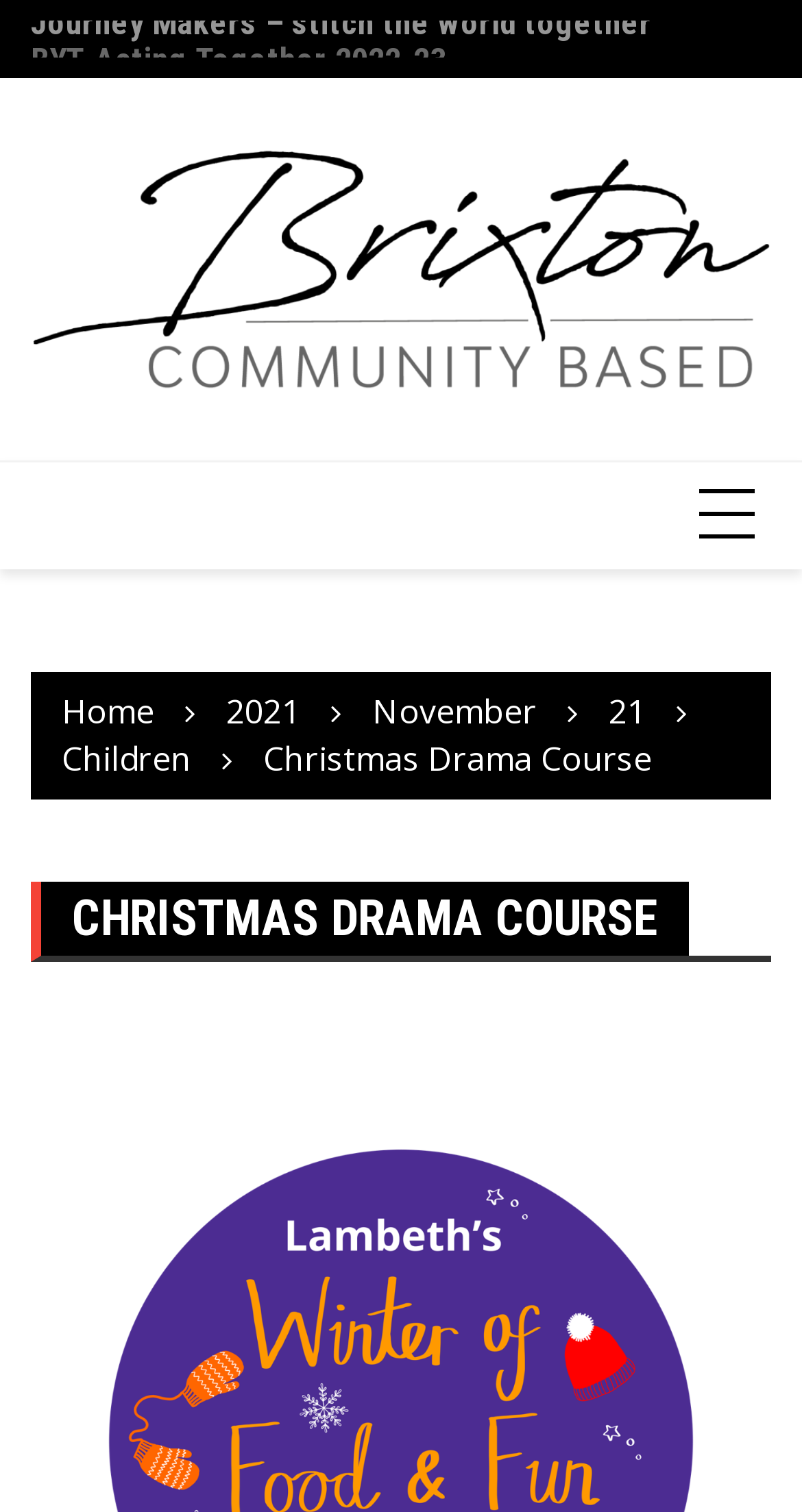Please identify the coordinates of the bounding box for the clickable region that will accomplish this instruction: "View the Christmas Drama Course details".

[0.328, 0.487, 0.813, 0.517]